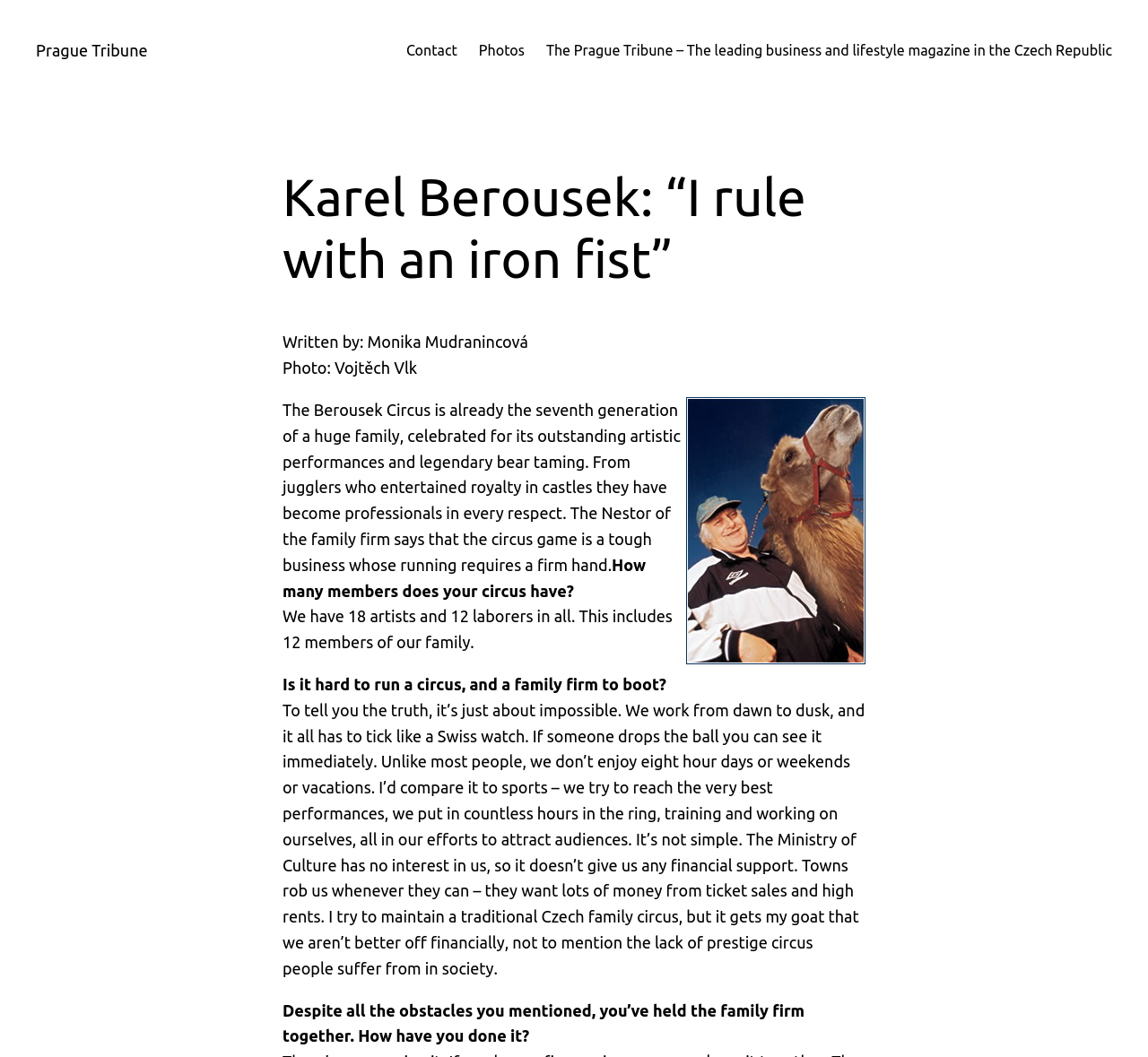Please determine the bounding box coordinates for the UI element described as: "Contact".

[0.354, 0.037, 0.398, 0.059]